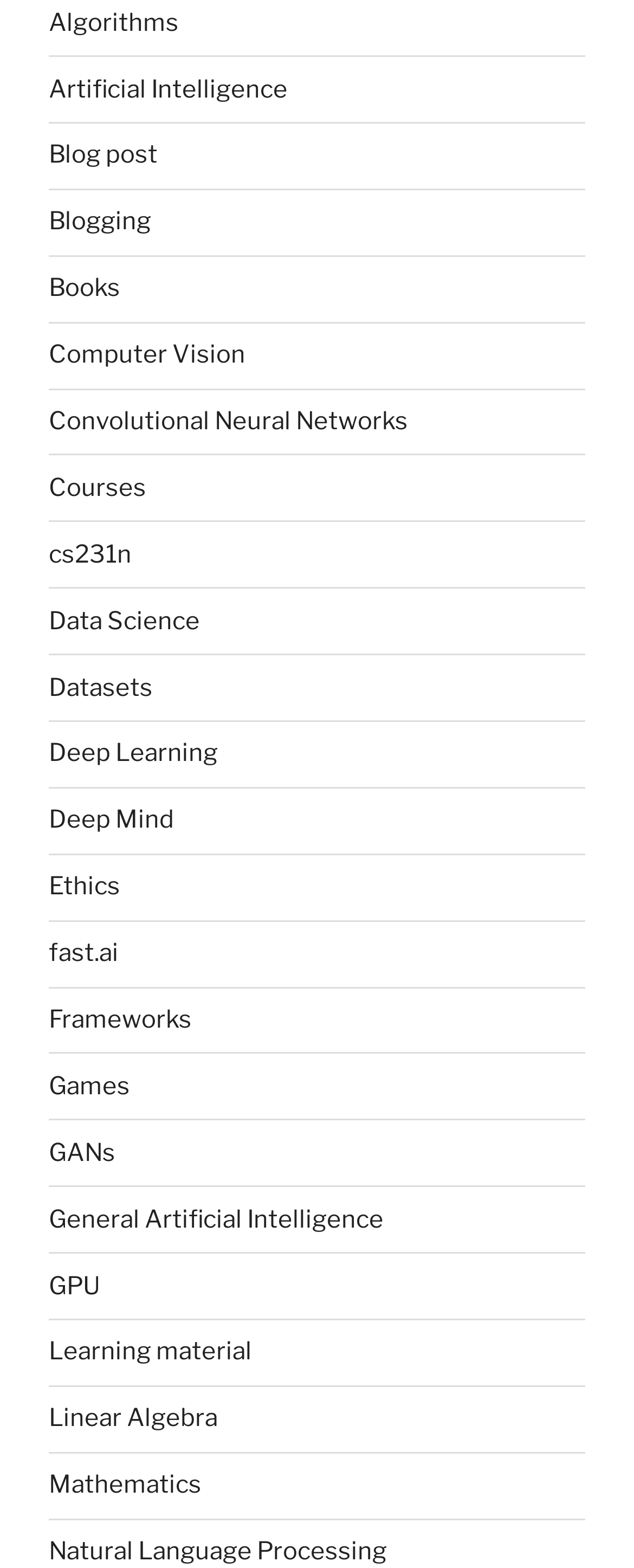Give a one-word or short phrase answer to this question: 
What is the topic of the link at the bottom of the webpage?

Natural Language Processing